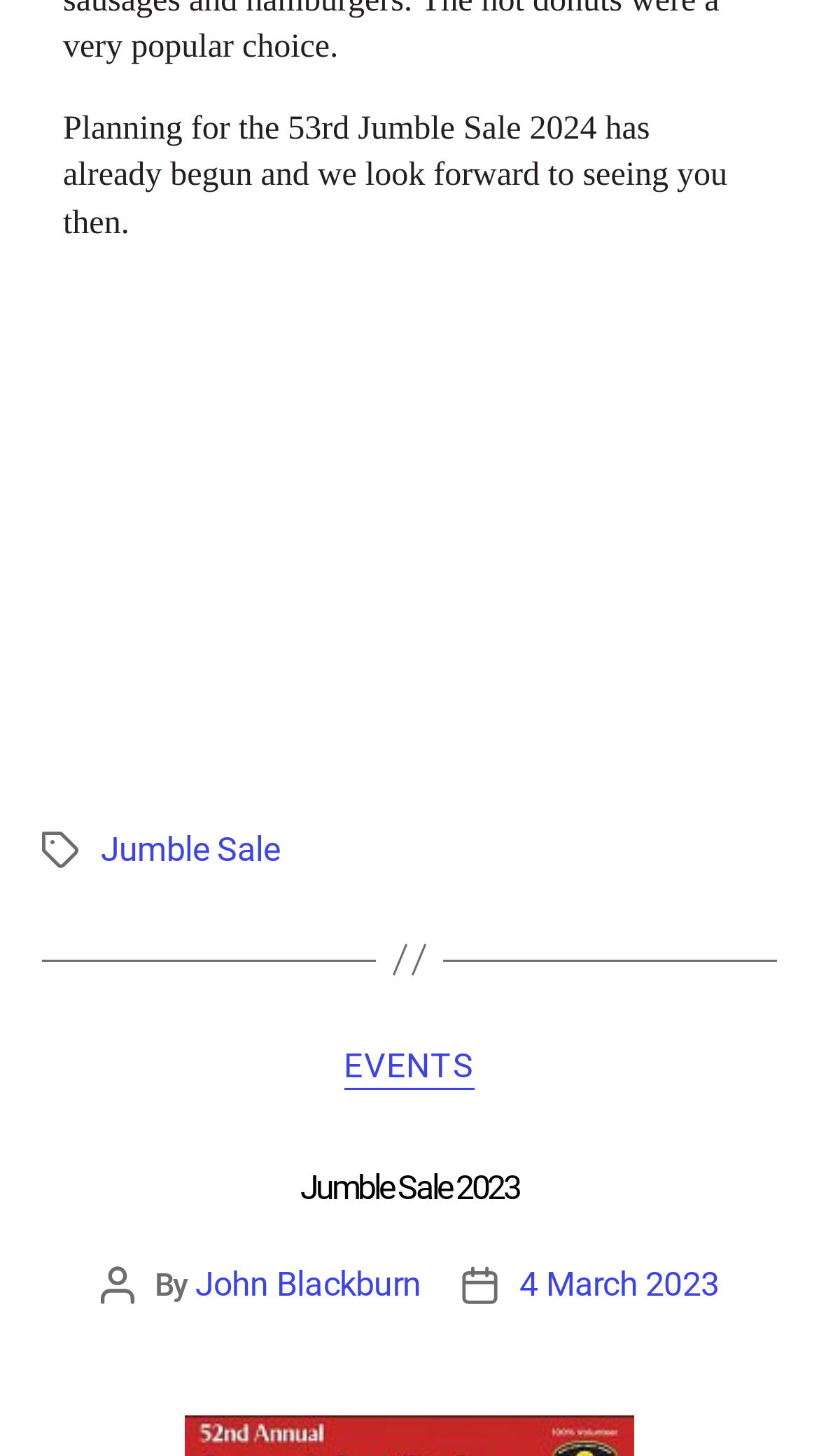Carefully observe the image and respond to the question with a detailed answer:
What is the event being planned?

The event being planned is mentioned in the static text at the top of the page, which states 'Planning for the 53rd Jumble Sale 2024 has already begun and we look forward to seeing you then.'